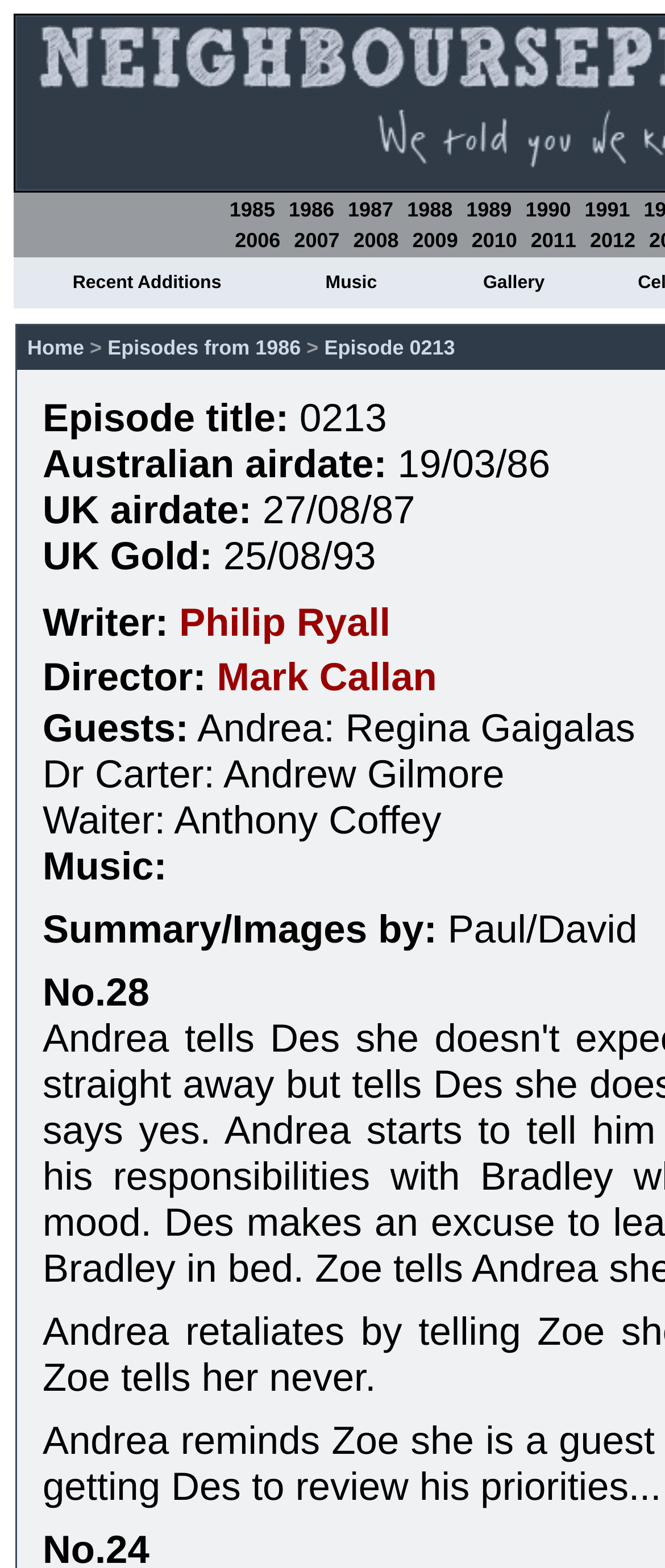Answer the question in a single word or phrase:
Who is the writer of episode 0213?

Philip Ryall